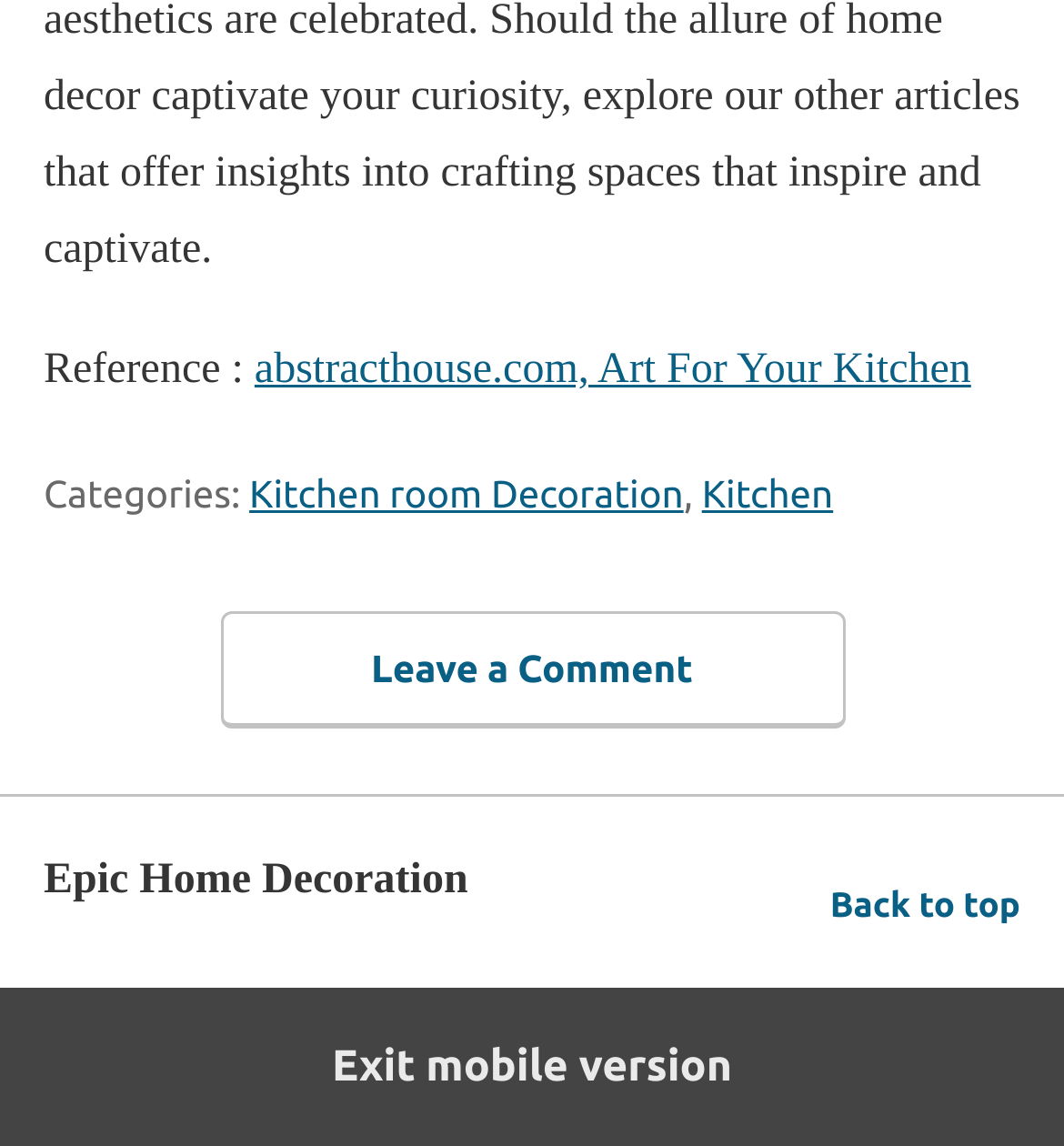What categories are listed in the footer?
Based on the content of the image, thoroughly explain and answer the question.

The categories are listed in the footer section of the webpage, which can be identified by the 'Categories:' static text. The categories are 'Kitchen room Decoration' and 'Kitchen', which are links.